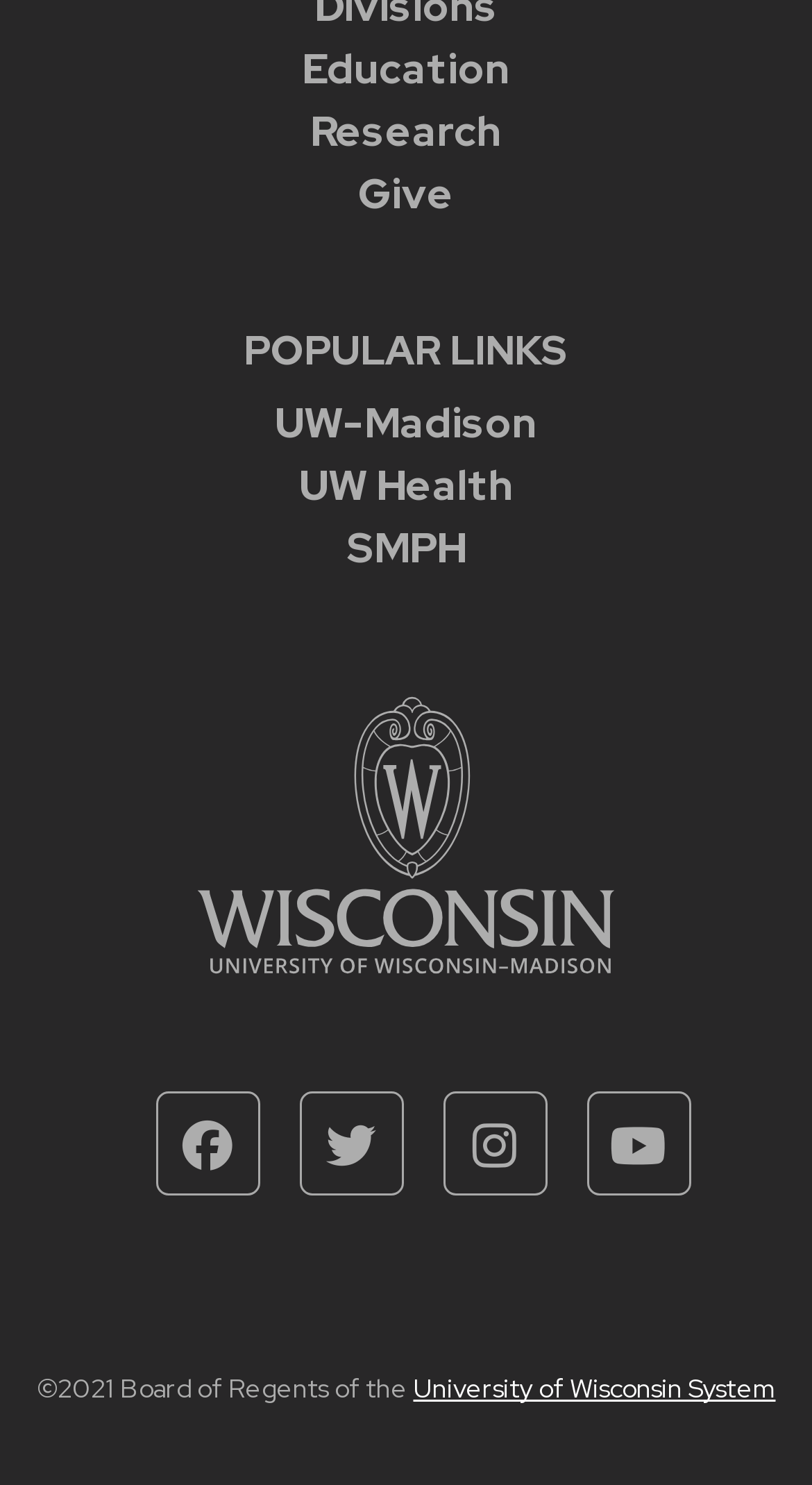Show the bounding box coordinates of the region that should be clicked to follow the instruction: "Click on Education link."

[0.062, 0.025, 0.938, 0.067]